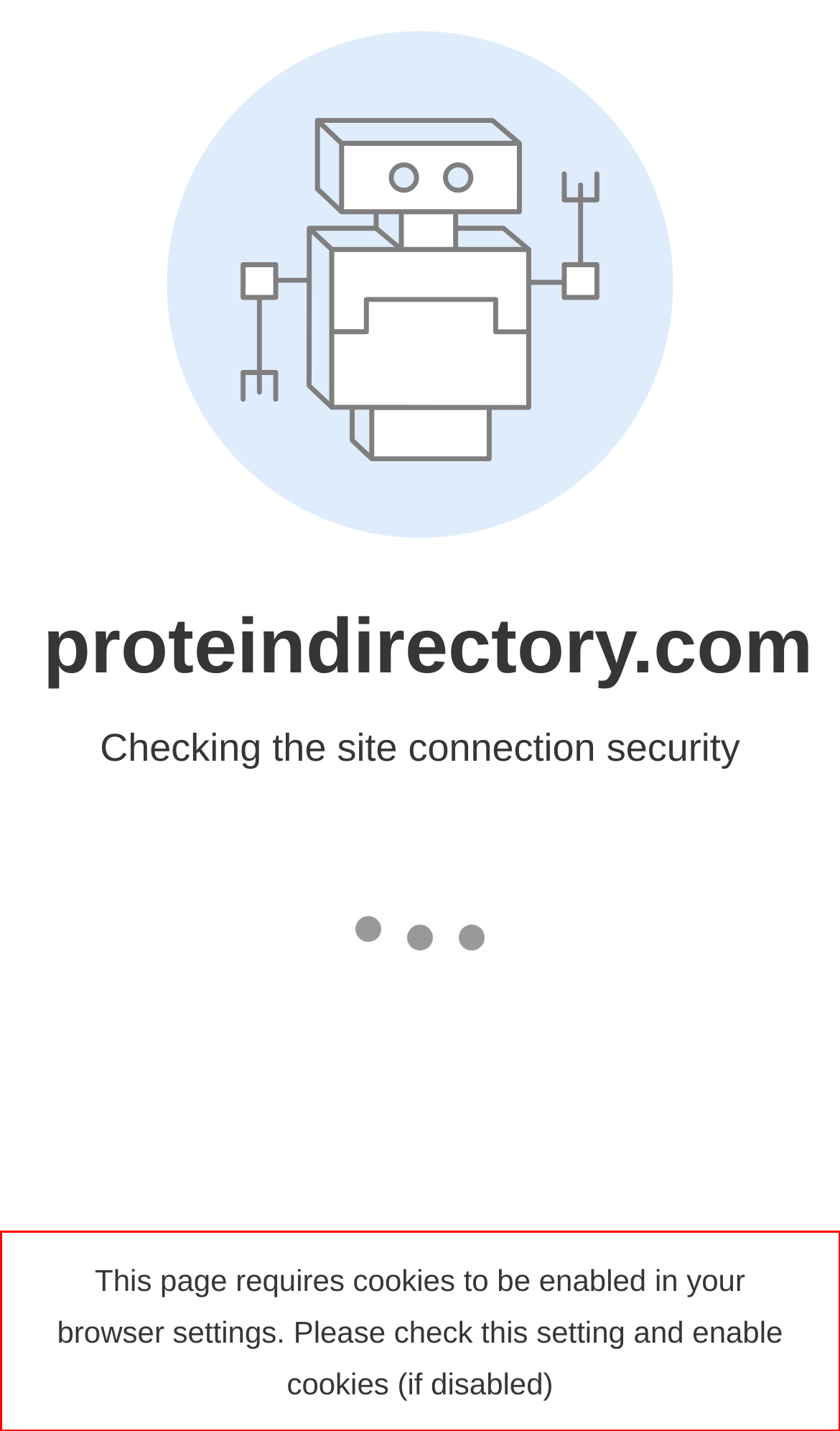The screenshot provided shows a webpage with a red bounding box. Apply OCR to the text within this red bounding box and provide the extracted content.

This page requires cookies to be enabled in your browser settings. Please check this setting and enable cookies (if disabled)